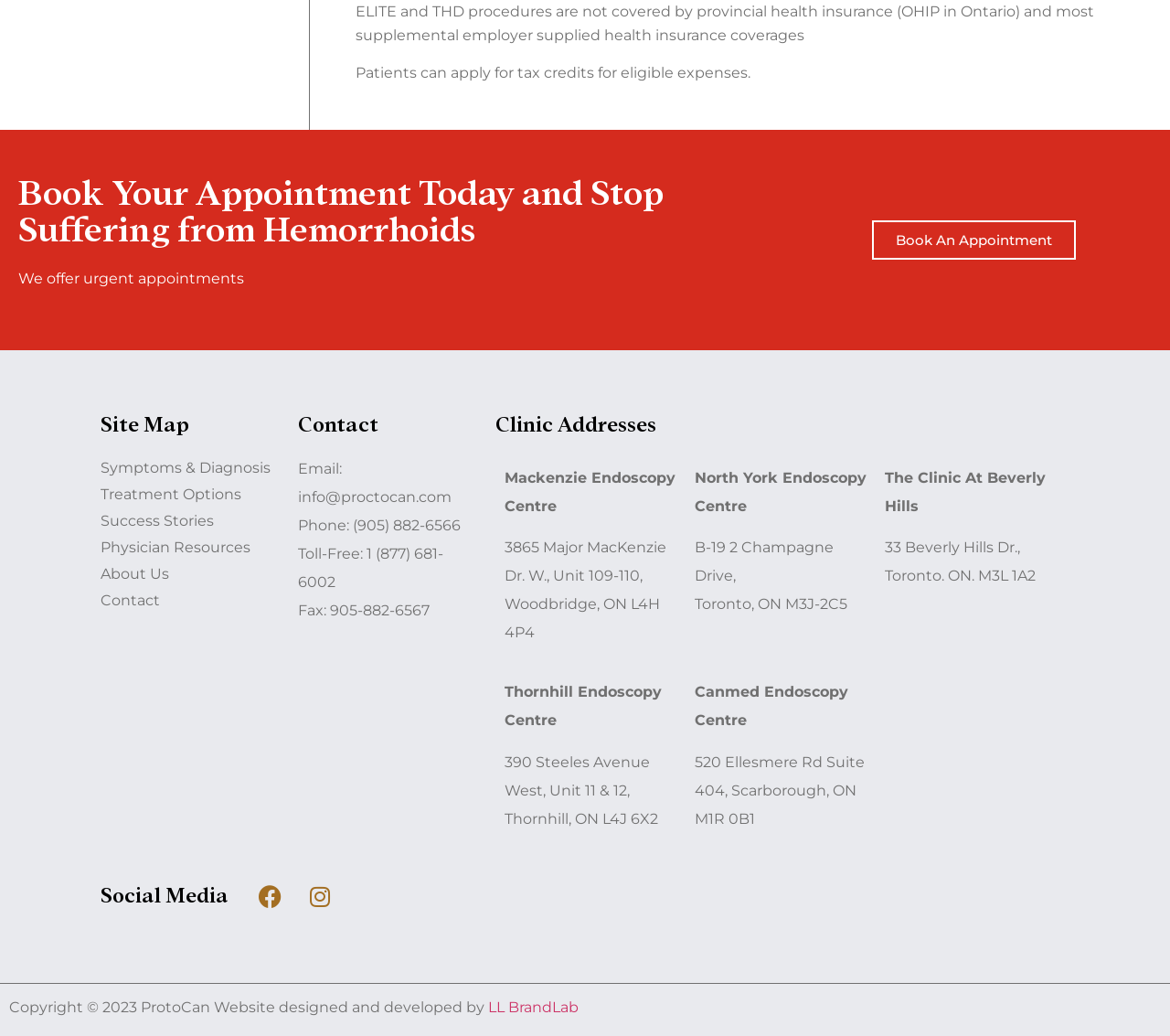What is the purpose of the 'Book An Appointment' link?
Please give a detailed and elaborate answer to the question based on the image.

I inferred the purpose of the link by looking at its context, where it says 'We offer urgent appointments' and then provides a 'Book An Appointment' link, suggesting that the link is for booking an appointment.